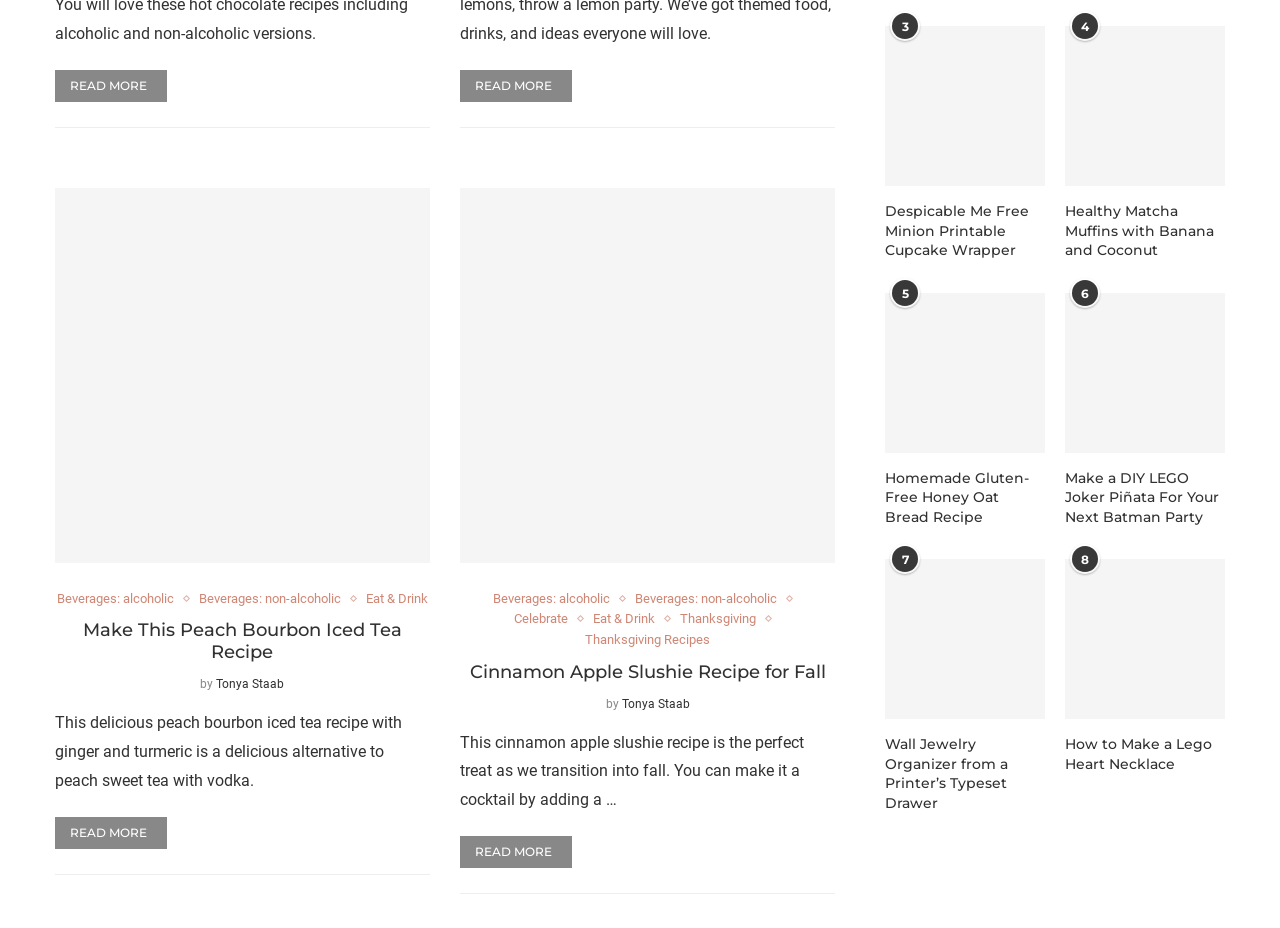Give a one-word or short phrase answer to this question: 
How many 'READ MORE' links are on the page?

4